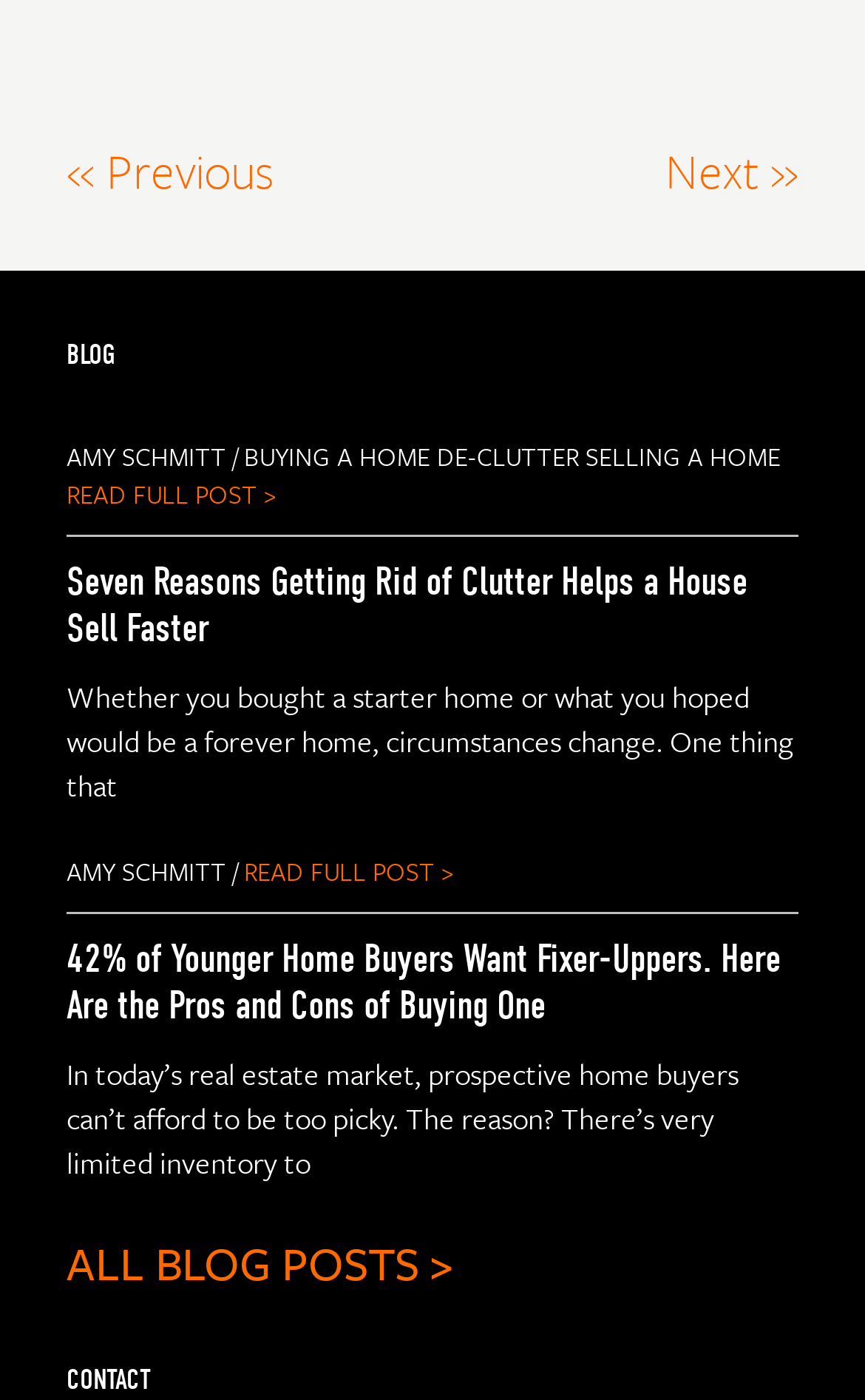Give a concise answer using one word or a phrase to the following question:
What is the purpose of the '« Previous' and 'Next »' links?

Navigation